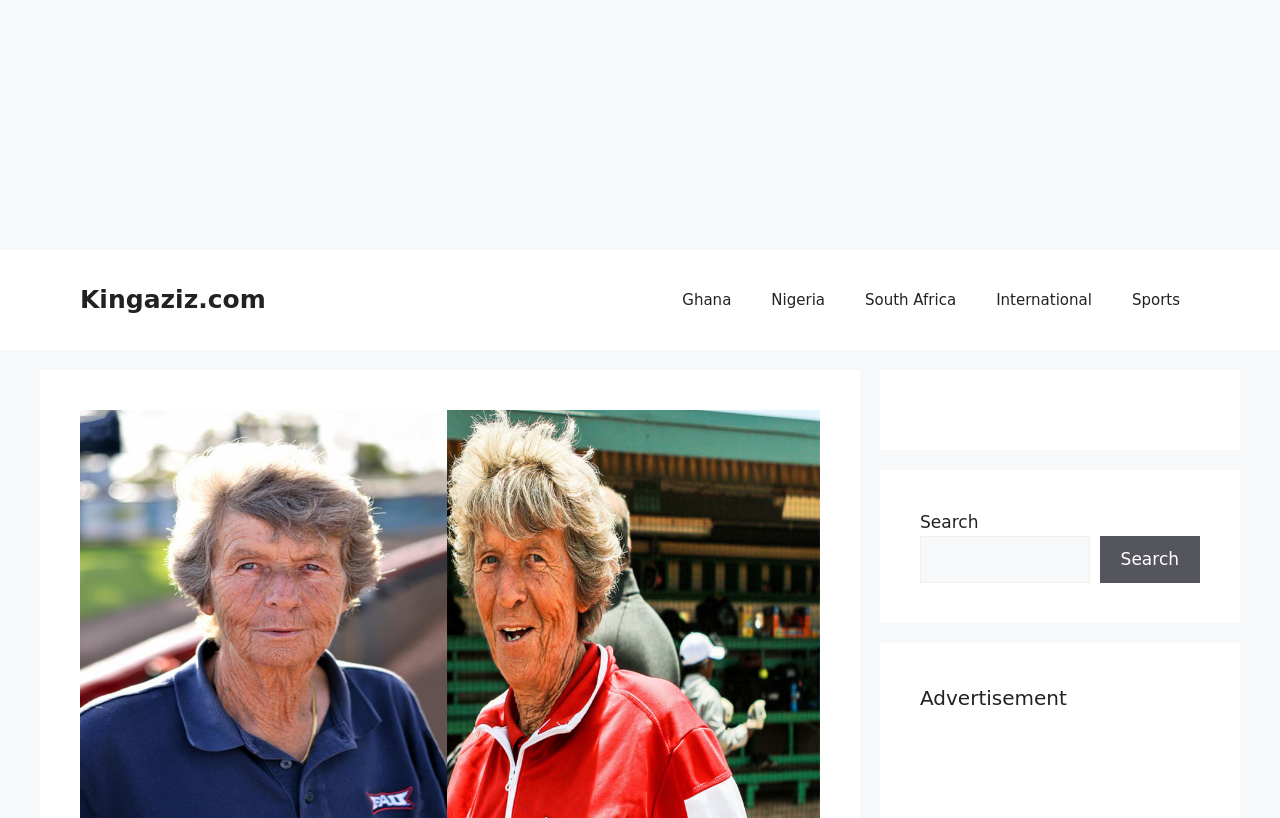Locate the bounding box coordinates of the clickable region necessary to complete the following instruction: "click Search button". Provide the coordinates in the format of four float numbers between 0 and 1, i.e., [left, top, right, bottom].

[0.859, 0.655, 0.938, 0.713]